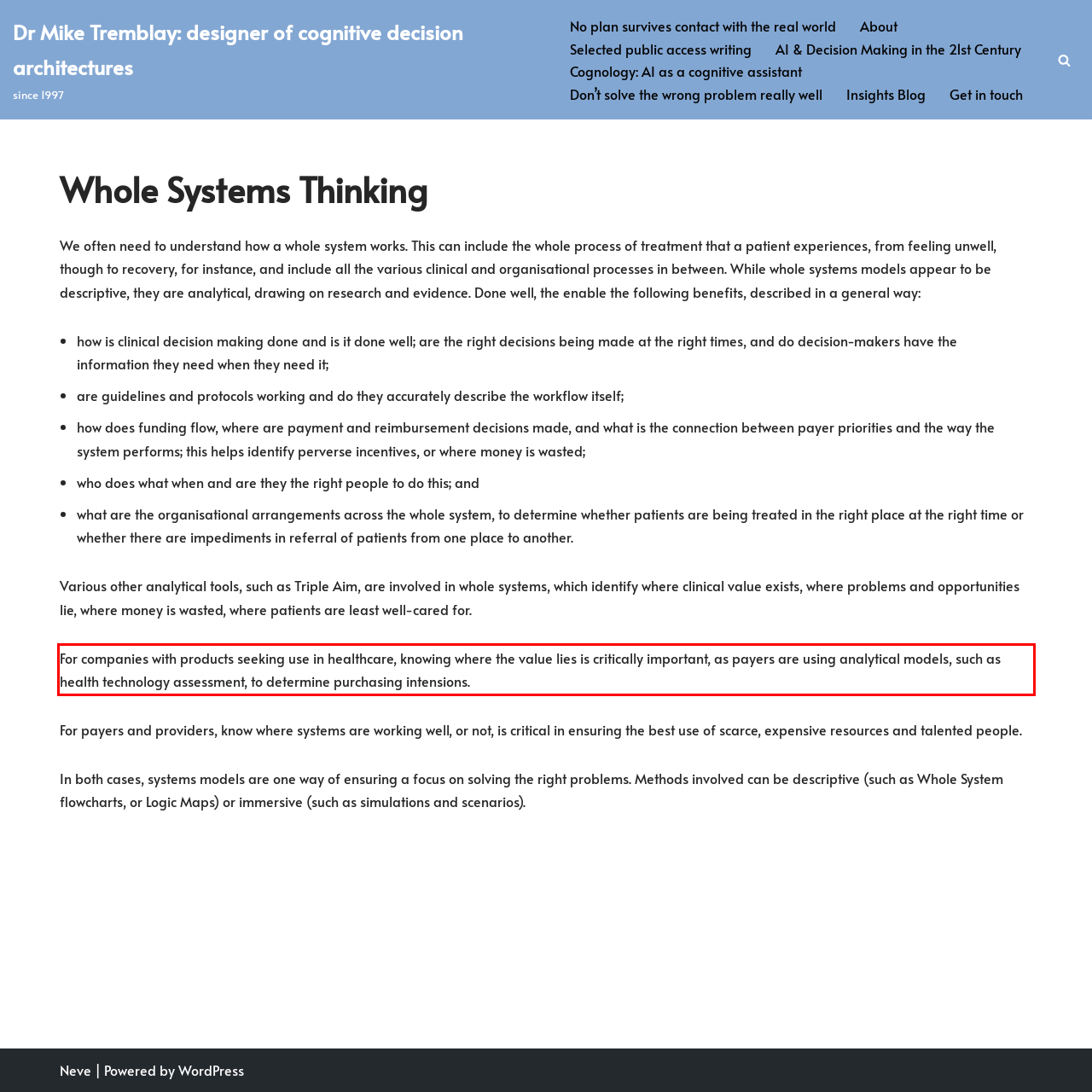You are provided with a screenshot of a webpage that includes a UI element enclosed in a red rectangle. Extract the text content inside this red rectangle.

For companies with products seeking use in healthcare, knowing where the value lies is critically important, as payers are using analytical models, such as health technology assessment, to determine purchasing intensions.